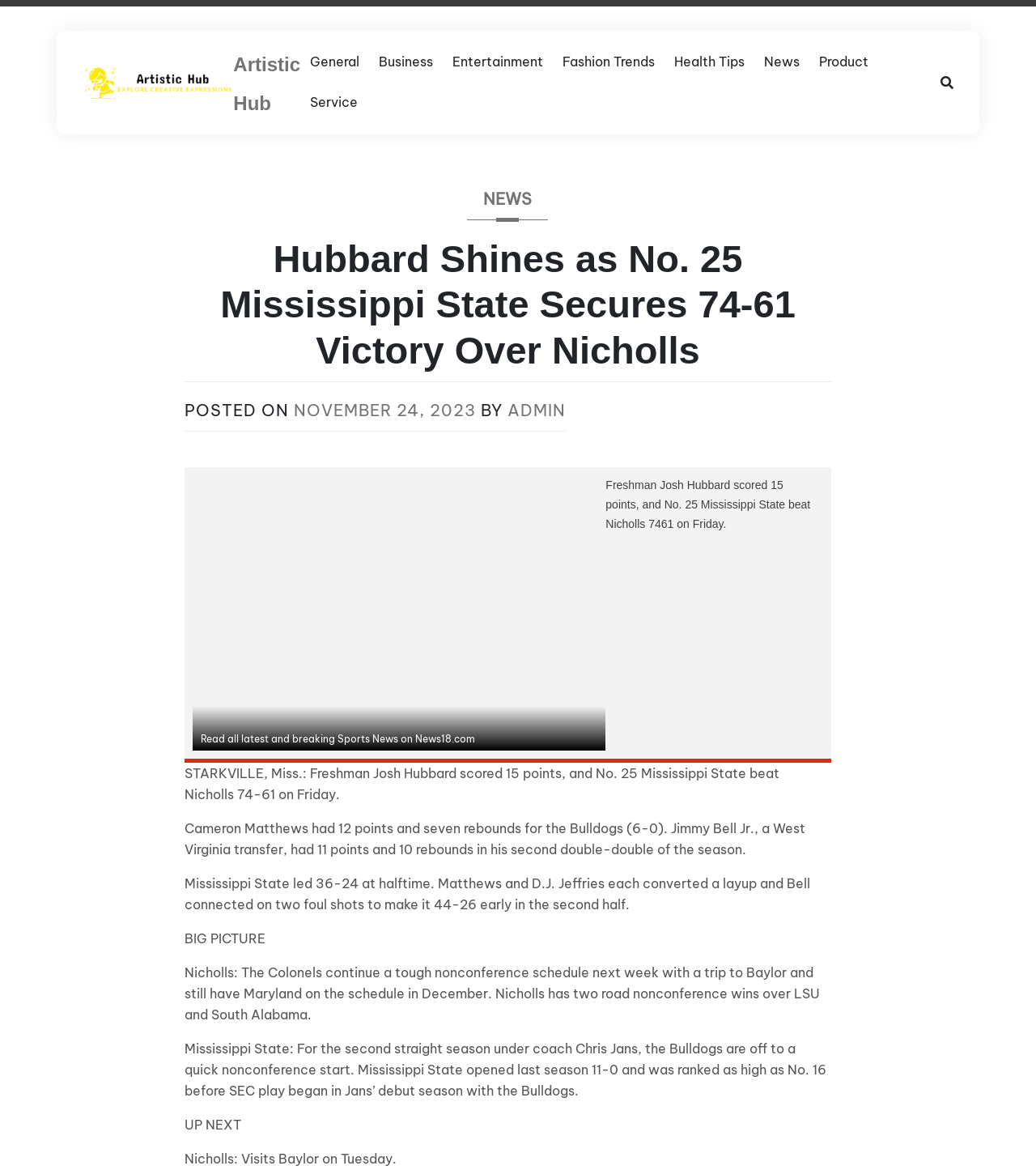Could you specify the bounding box coordinates for the clickable section to complete the following instruction: "Check the 'General' category"?

[0.29, 0.036, 0.356, 0.071]